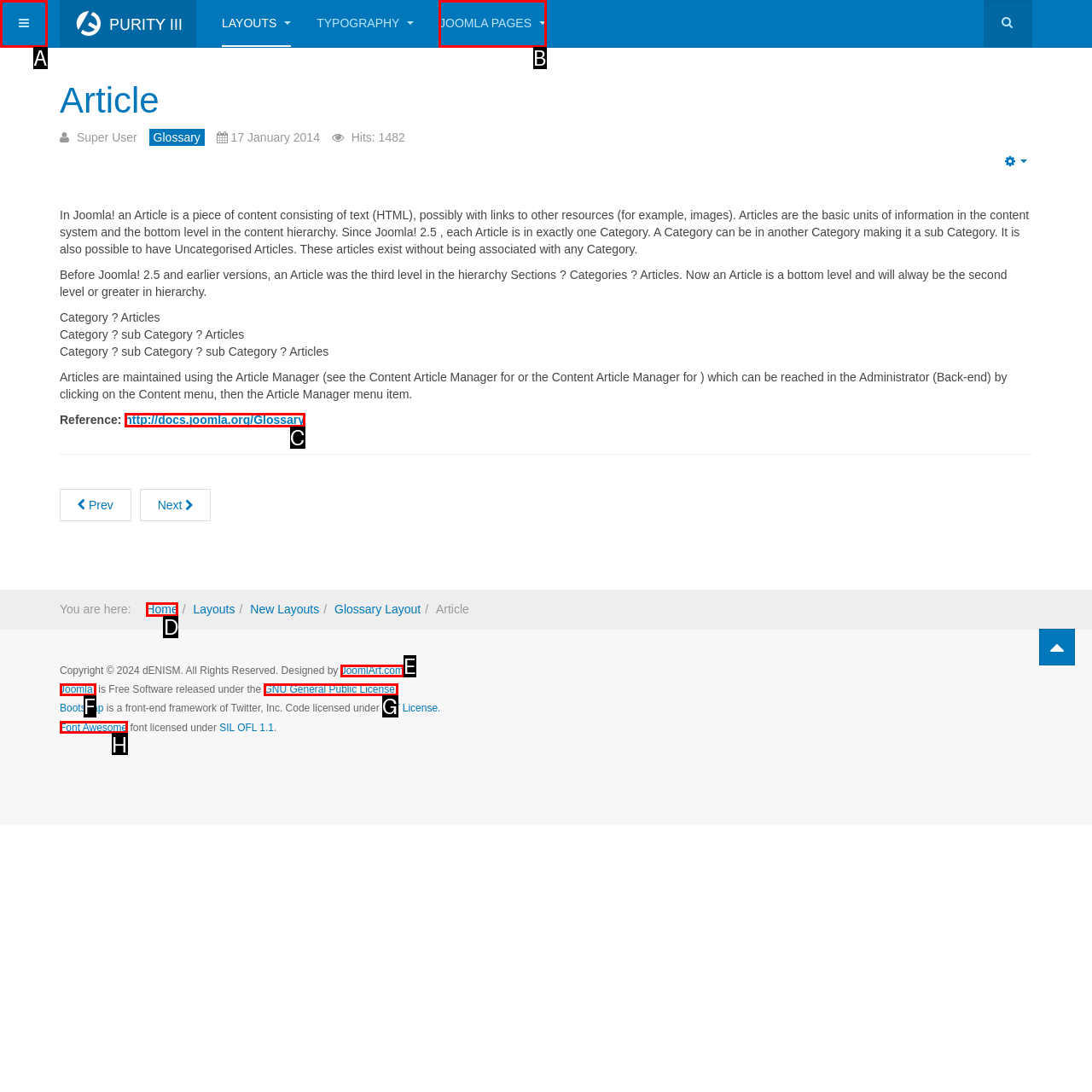Which HTML element should be clicked to complete the task: Click the 'JOOMLA PAGES' link? Answer with the letter of the corresponding option.

B